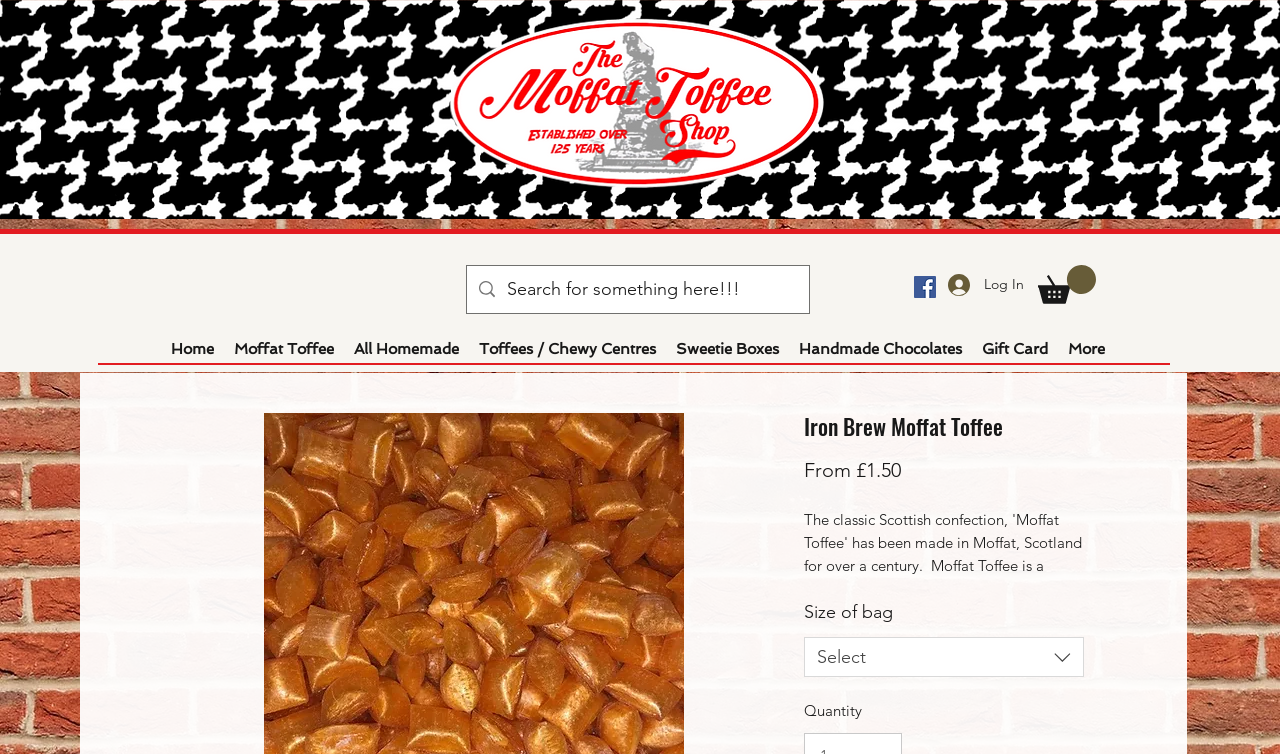Please provide a one-word or phrase answer to the question: 
What is the name of the toffee shop?

Moffat Toffee Shop